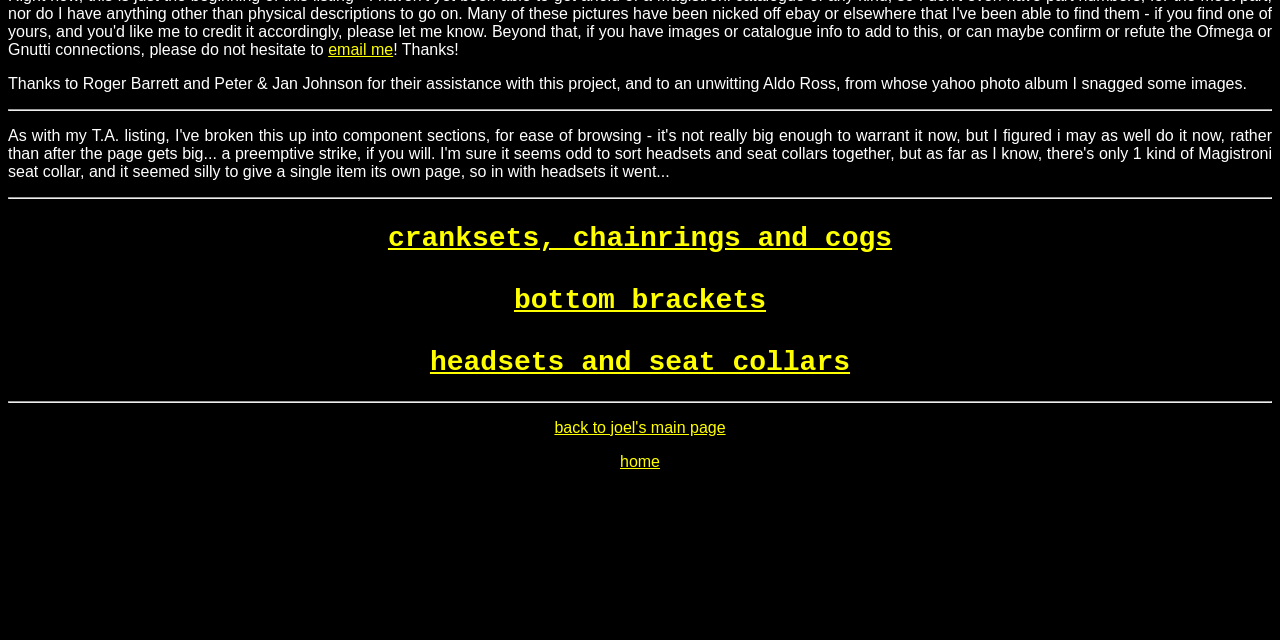Determine the bounding box for the UI element described here: "Marketing Opportunities".

None